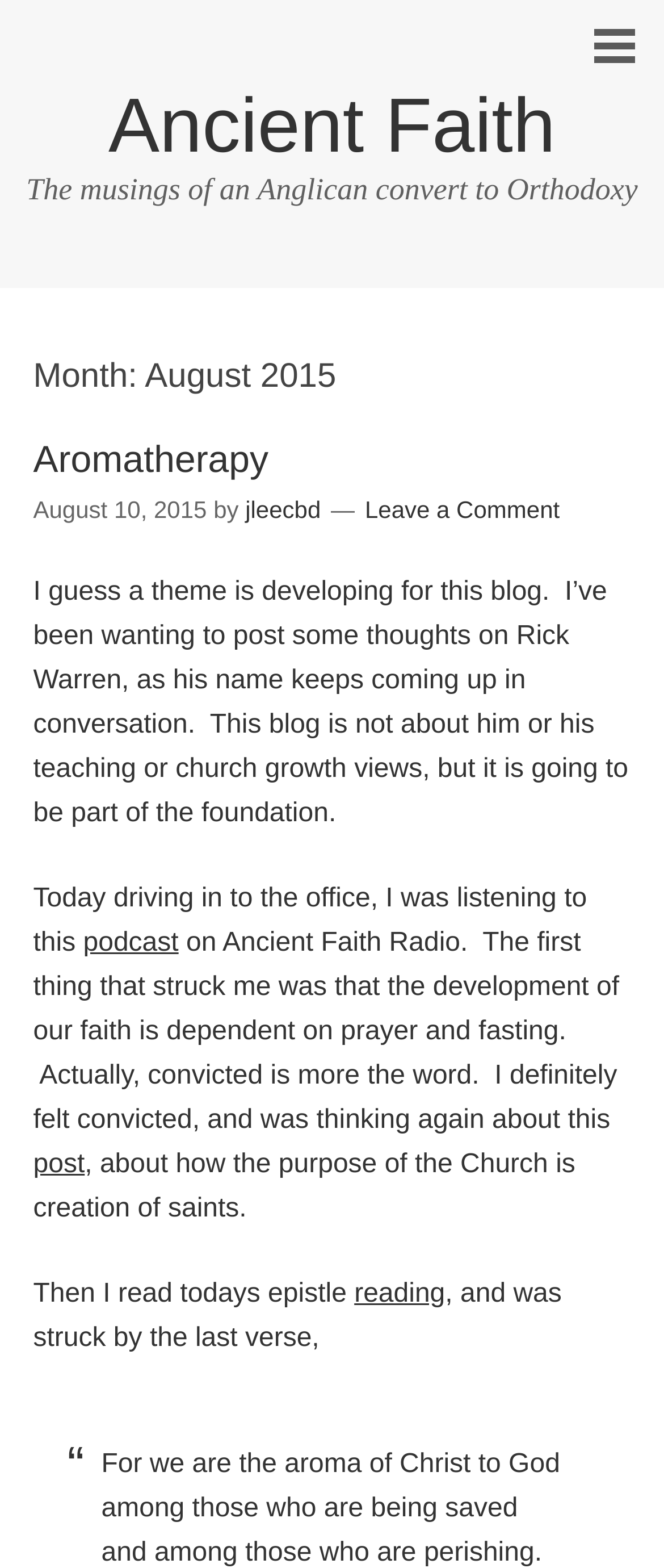Generate a comprehensive caption for the webpage you are viewing.

The webpage is a blog post titled "Aromatherapy" dated August 10, 2015, on a website called "Ancient Faith". At the top of the page, there is a heading with the website's title "Ancient Faith" and a link to the website's homepage. Below it, there is a subheading that describes the blog as "The musings of an Anglican convert to Orthodoxy".

On the left side of the page, there is a section with a heading "Month: August 2015" and a subheading "Aromatherapy", which is also a link. Below it, there is a timestamp "Monday, August 10, 2015, 5:03 pm" and the author's name "jleecbd" with a link to their profile. There is also a link to "Leave a Comment" at the bottom of this section.

The main content of the blog post is a long paragraph of text that discusses the author's thoughts on prayer, fasting, and the purpose of the Church. The text is divided into several sections with links to other resources, including a podcast on Ancient Faith Radio and a previous blog post. The text also references a Bible verse from the epistle reading of the day.

At the very bottom of the page, there is a quote from the Bible verse, "For we are the aroma of Christ to God among those who are being saved and among those who are perishing."